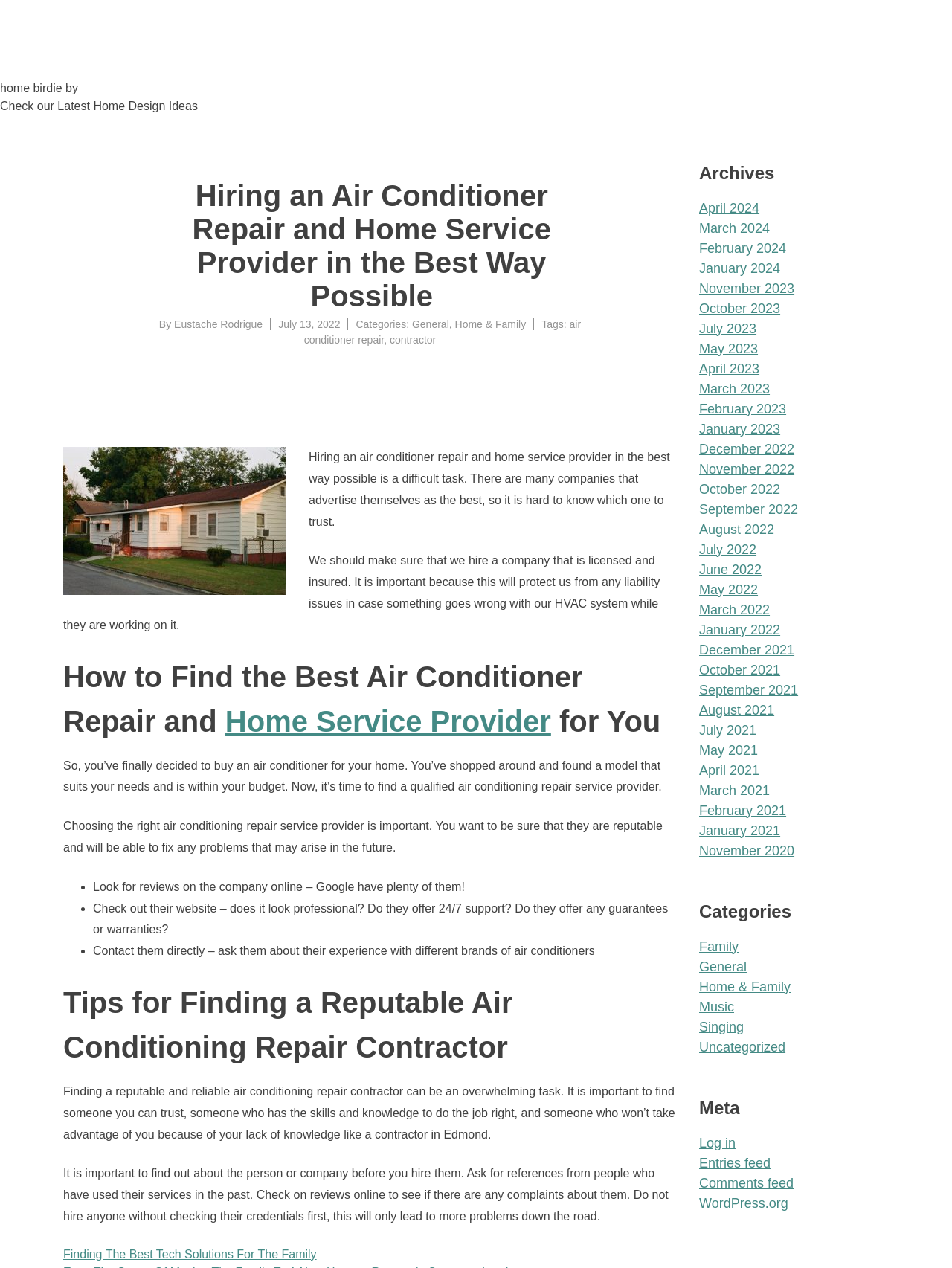Please determine the bounding box coordinates of the element's region to click in order to carry out the following instruction: "Log in". The coordinates should be four float numbers between 0 and 1, i.e., [left, top, right, bottom].

[0.734, 0.895, 0.773, 0.907]